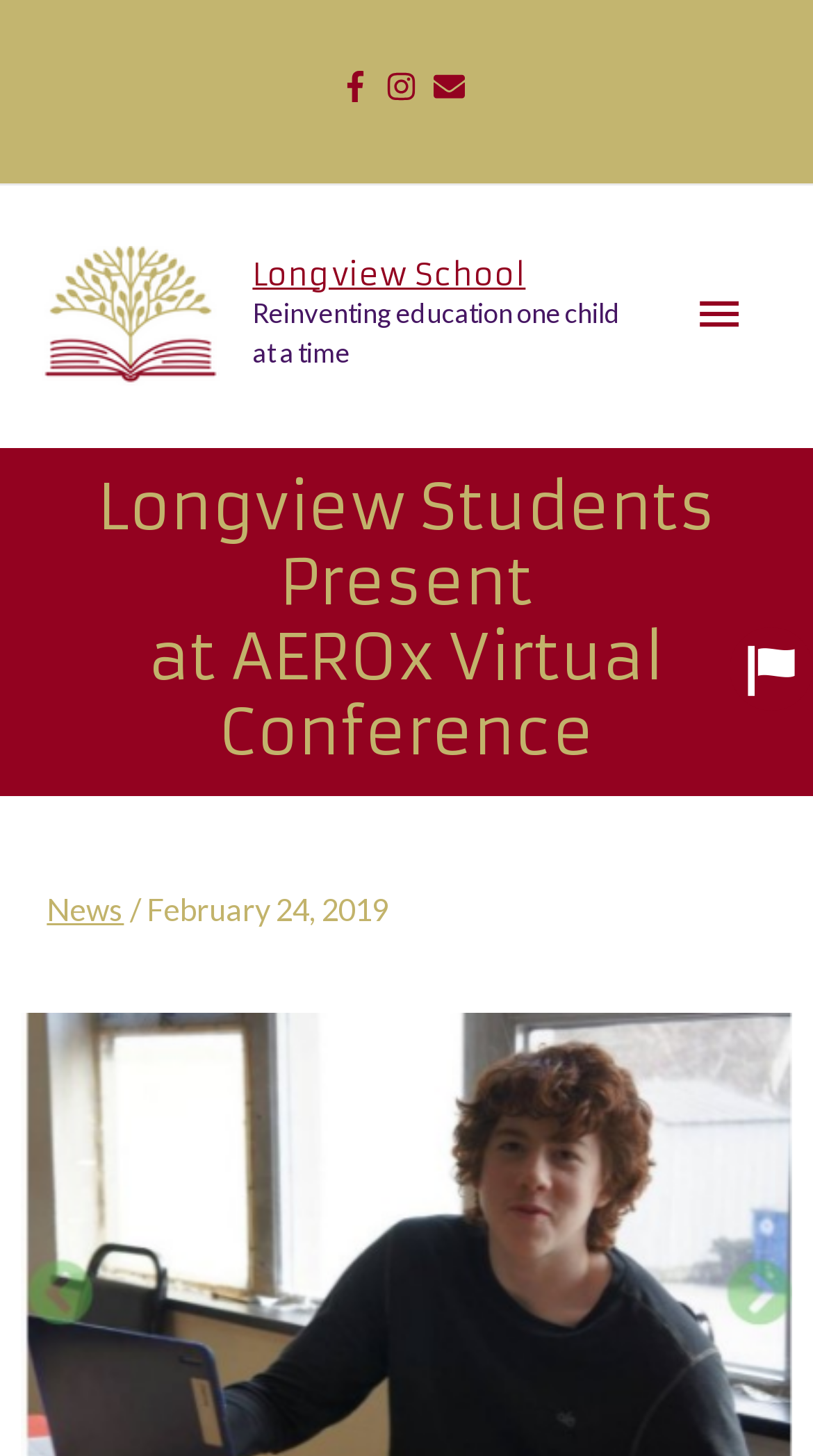What is the name of the school?
Based on the visual, give a brief answer using one word or a short phrase.

Longview School